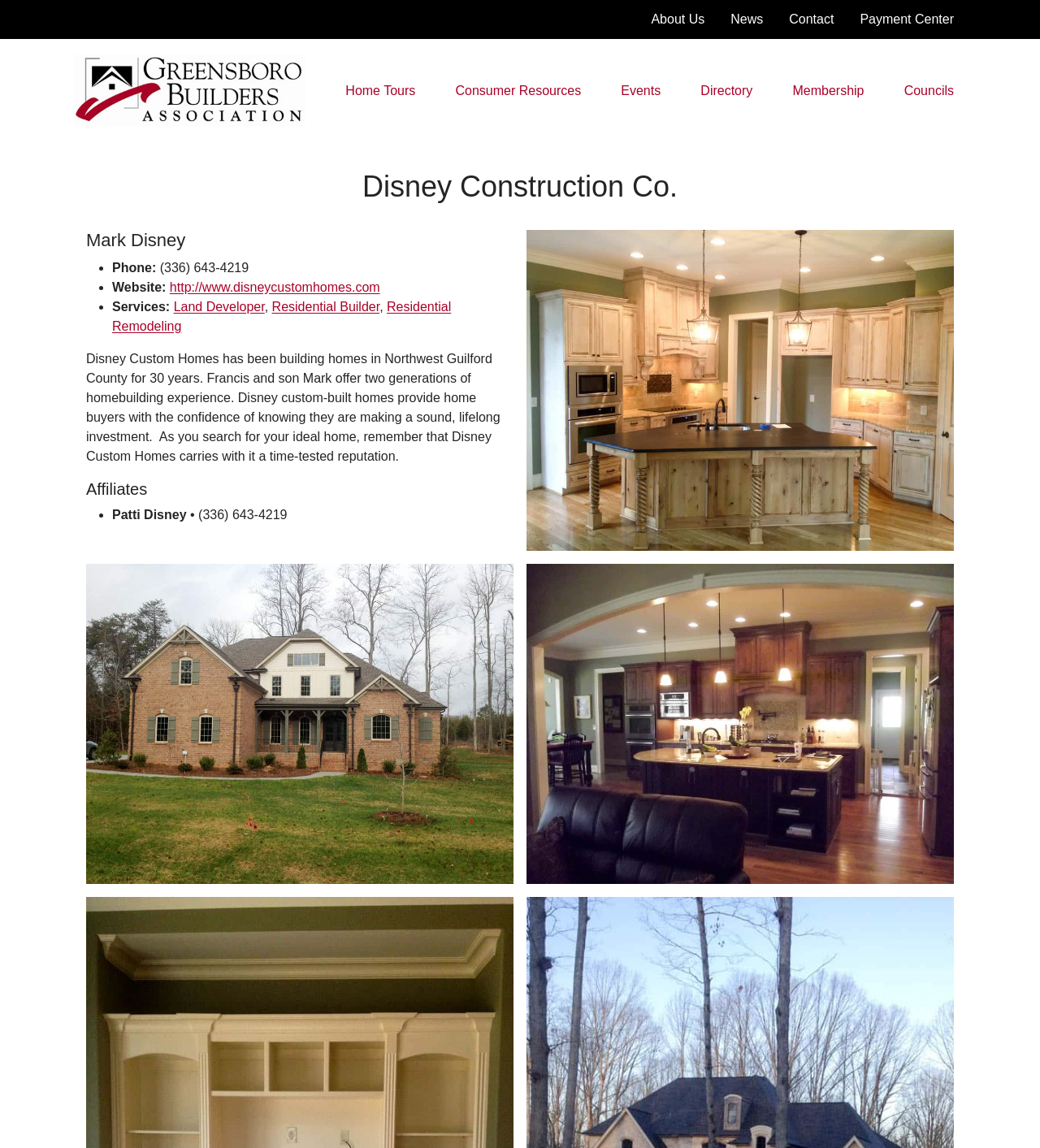Please identify the bounding box coordinates of the element on the webpage that should be clicked to follow this instruction: "Contact Mark Disney". The bounding box coordinates should be given as four float numbers between 0 and 1, formatted as [left, top, right, bottom].

[0.163, 0.244, 0.365, 0.256]